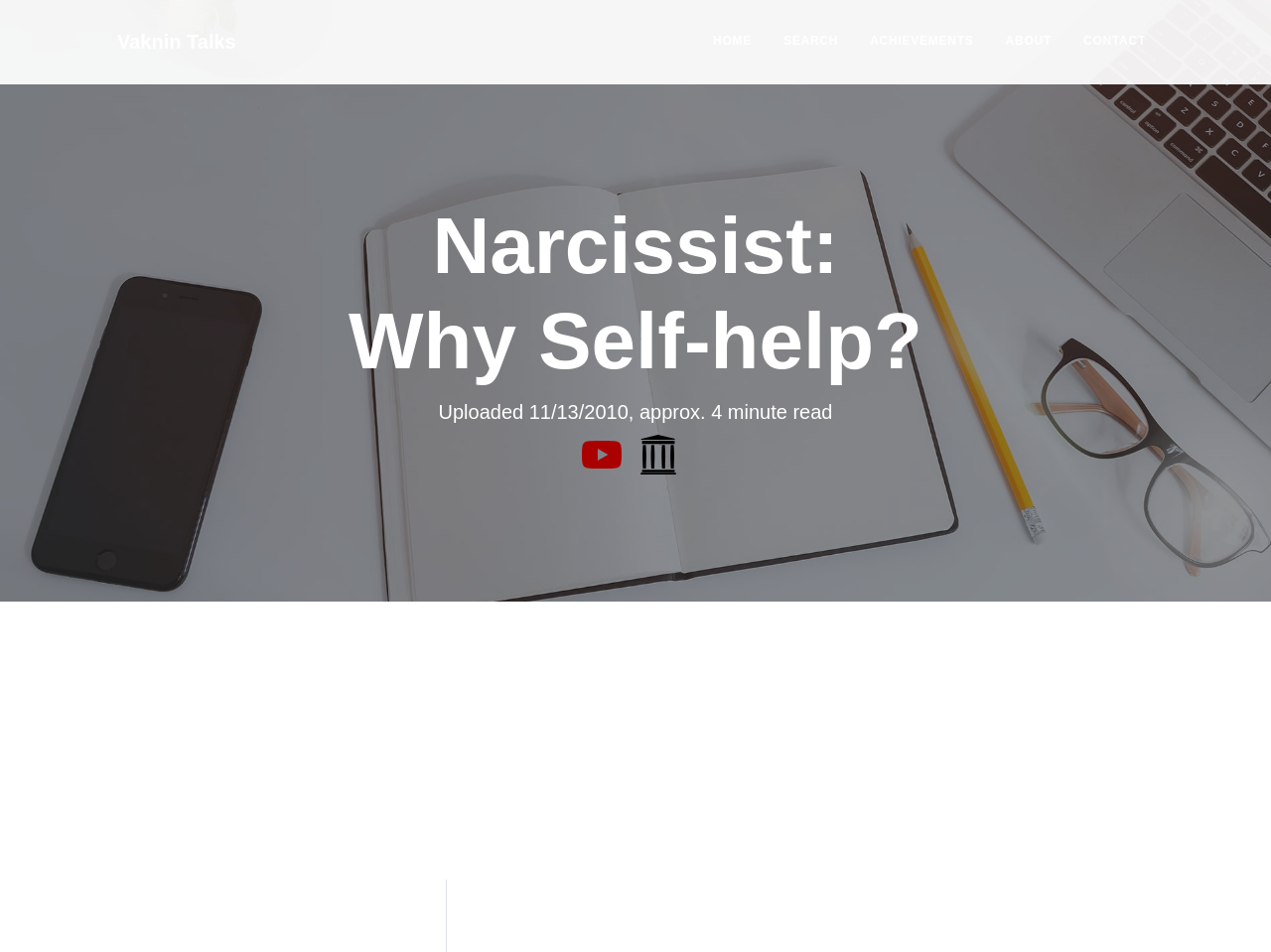Extract the heading text from the webpage.

Narcissist: Why Self-help?